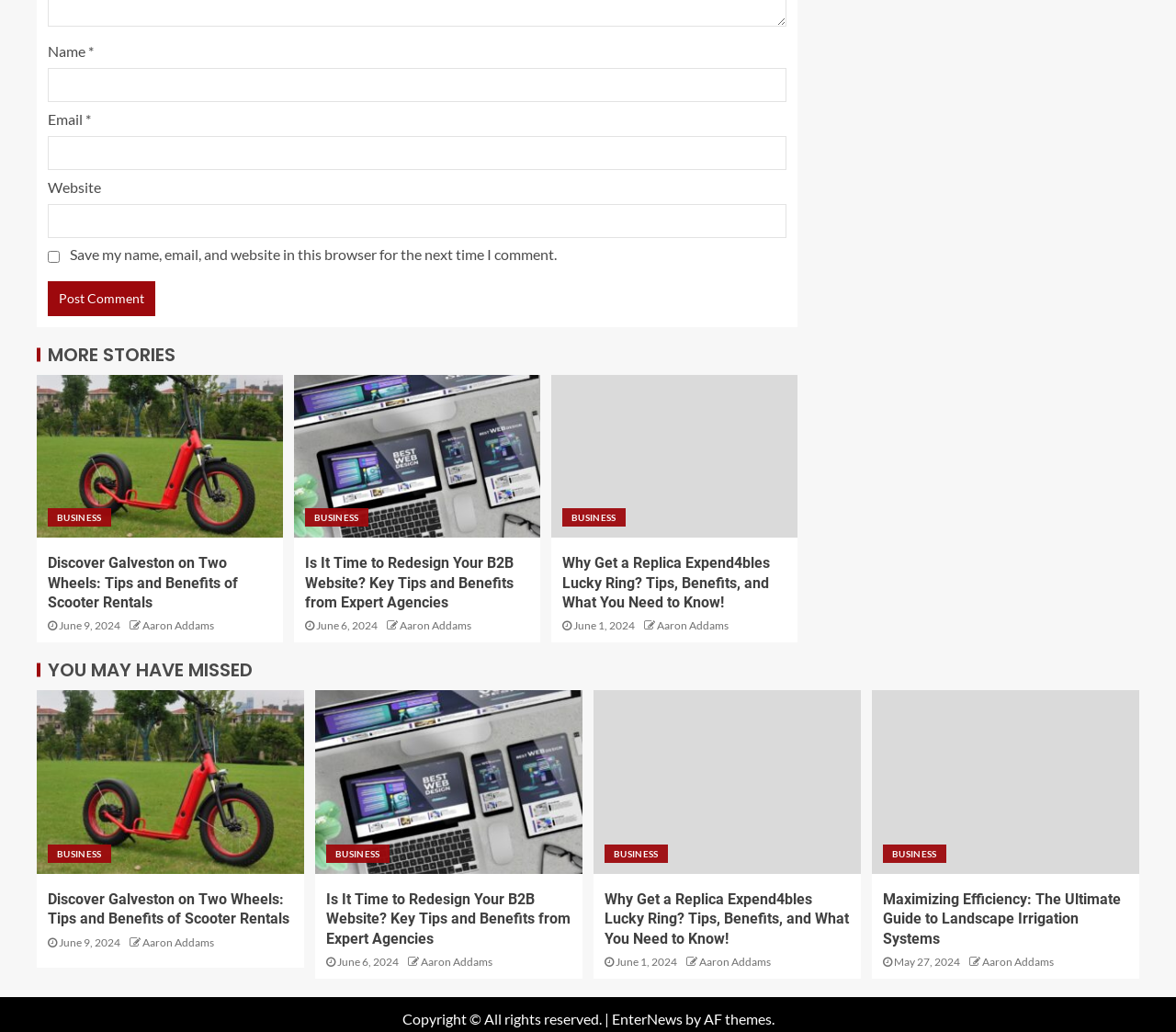Please identify the bounding box coordinates of the clickable area that will fulfill the following instruction: "Visit EnterNews website". The coordinates should be in the format of four float numbers between 0 and 1, i.e., [left, top, right, bottom].

[0.52, 0.978, 0.58, 0.995]